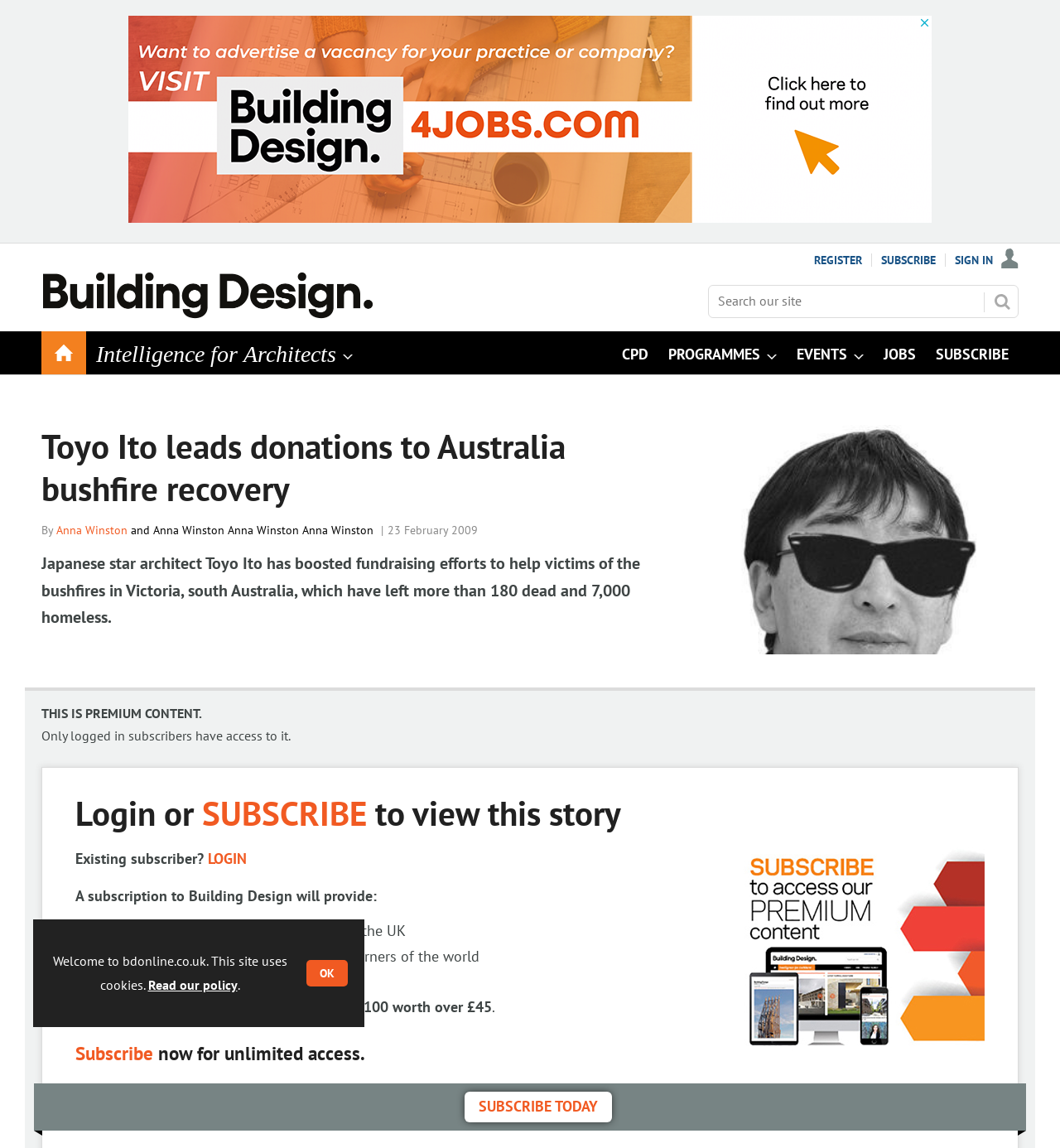Please determine the bounding box coordinates of the section I need to click to accomplish this instruction: "Go to the Services page".

None